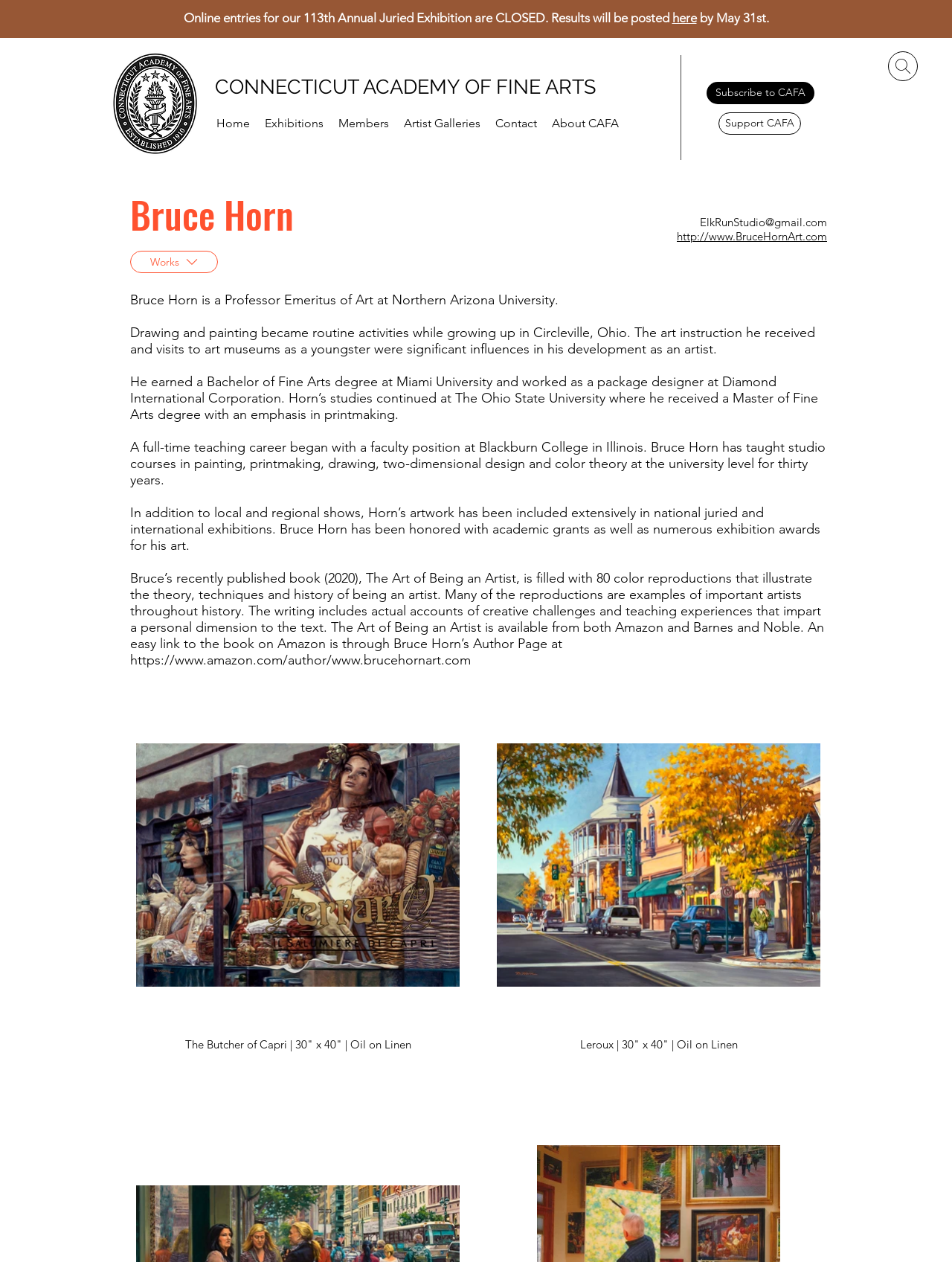Find and indicate the bounding box coordinates of the region you should select to follow the given instruction: "Download the competition poster".

None